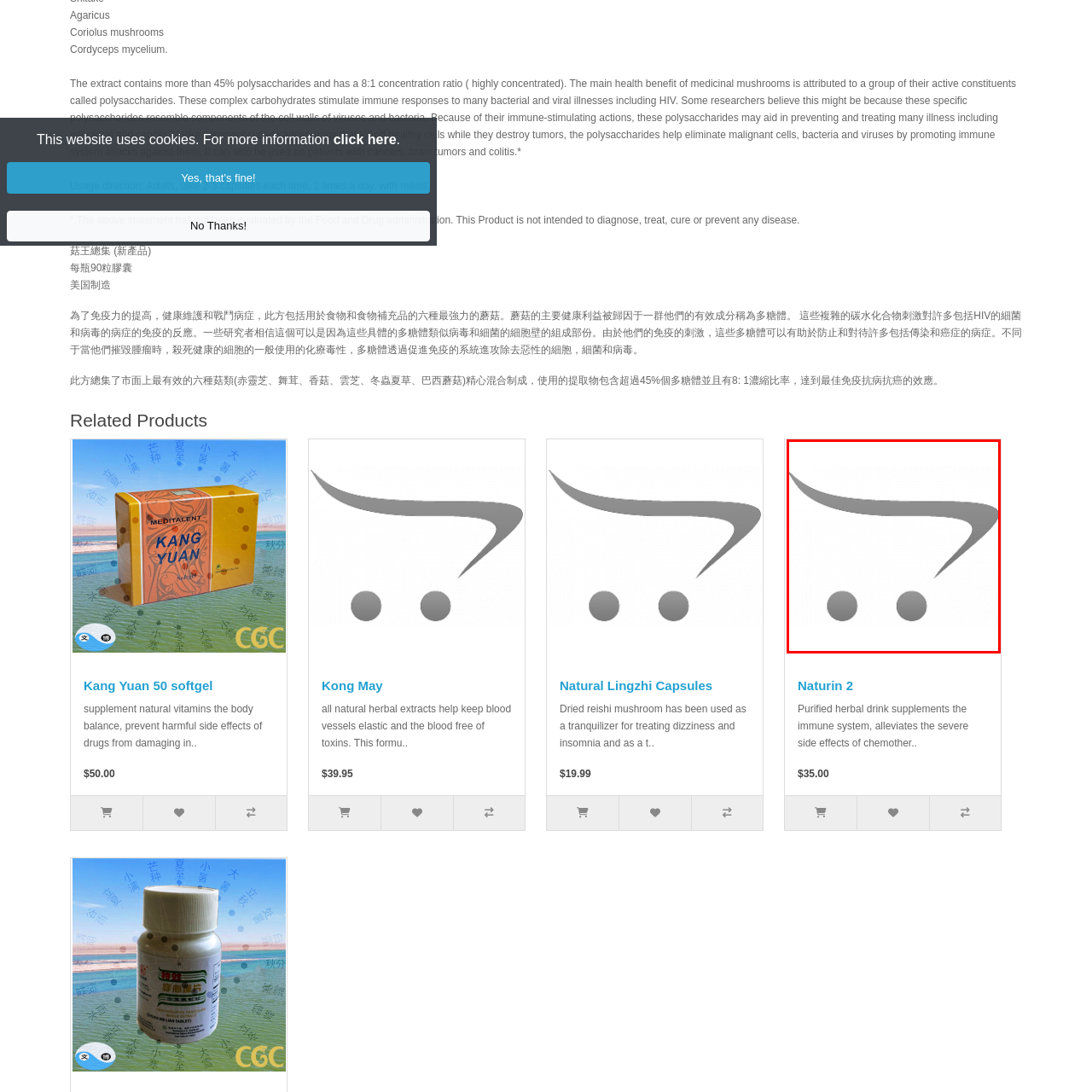Generate a detailed explanation of the image that is highlighted by the red box.

The image features a symbol often associated with e-commerce or online shopping, representing a shopping cart. This icon typically depicts a cart with a sleek, modern design, showcasing a looped handle and a smooth body, complemented by two circular wheels beneath it. Such icons are universally recognized as indicators for shopping functionality on websites, allowing users to browse and purchase products online. In the context of the website, it may relate specifically to items like the "Naturin 2" herbal supplement, which is highlighted nearby, aimed at enhancing the immune system and alleviating side effects from chemotherapy treatments.